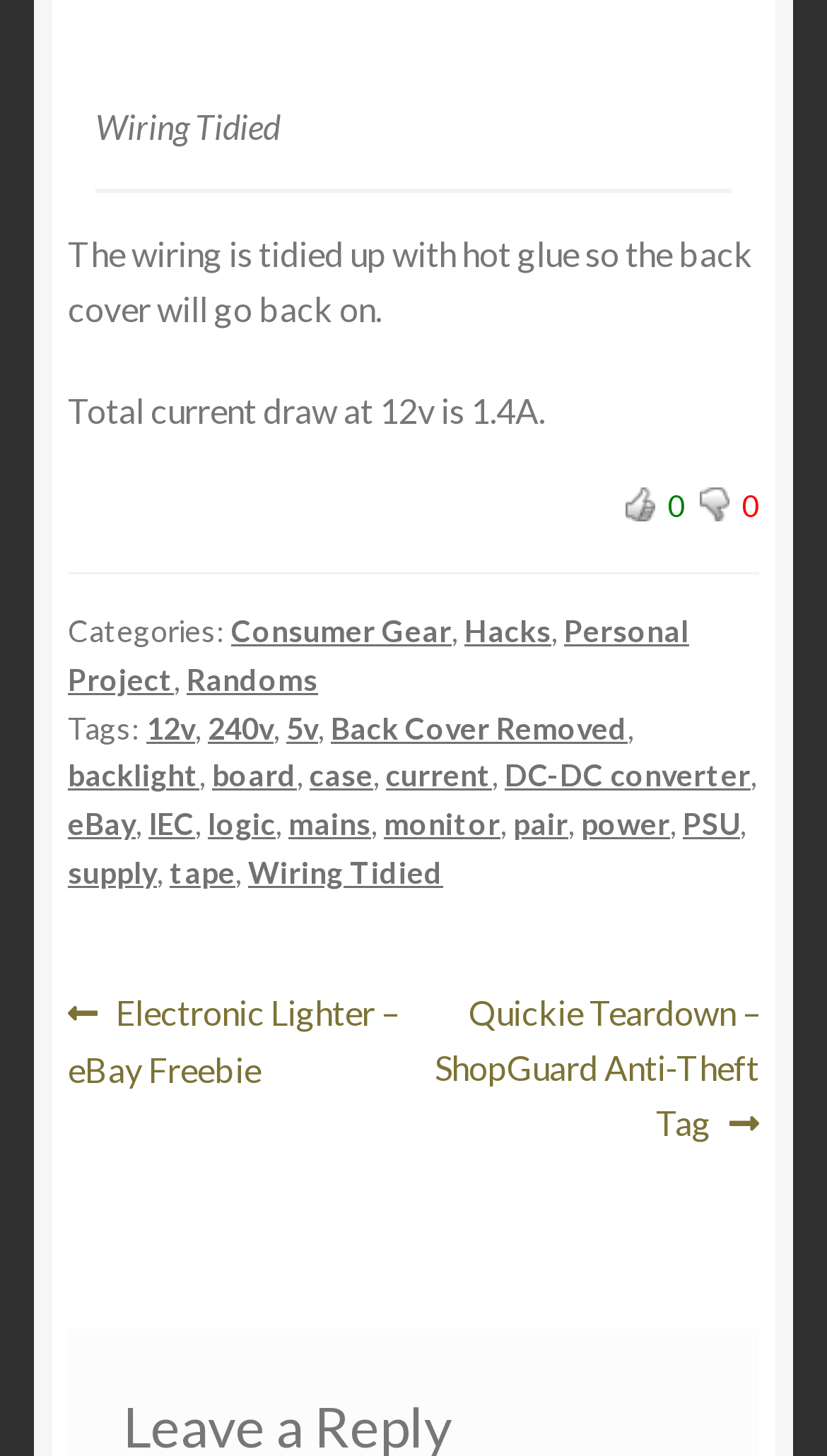Specify the bounding box coordinates of the element's area that should be clicked to execute the given instruction: "View the next post". The coordinates should be four float numbers between 0 and 1, i.e., [left, top, right, bottom].

[0.5, 0.677, 0.918, 0.791]